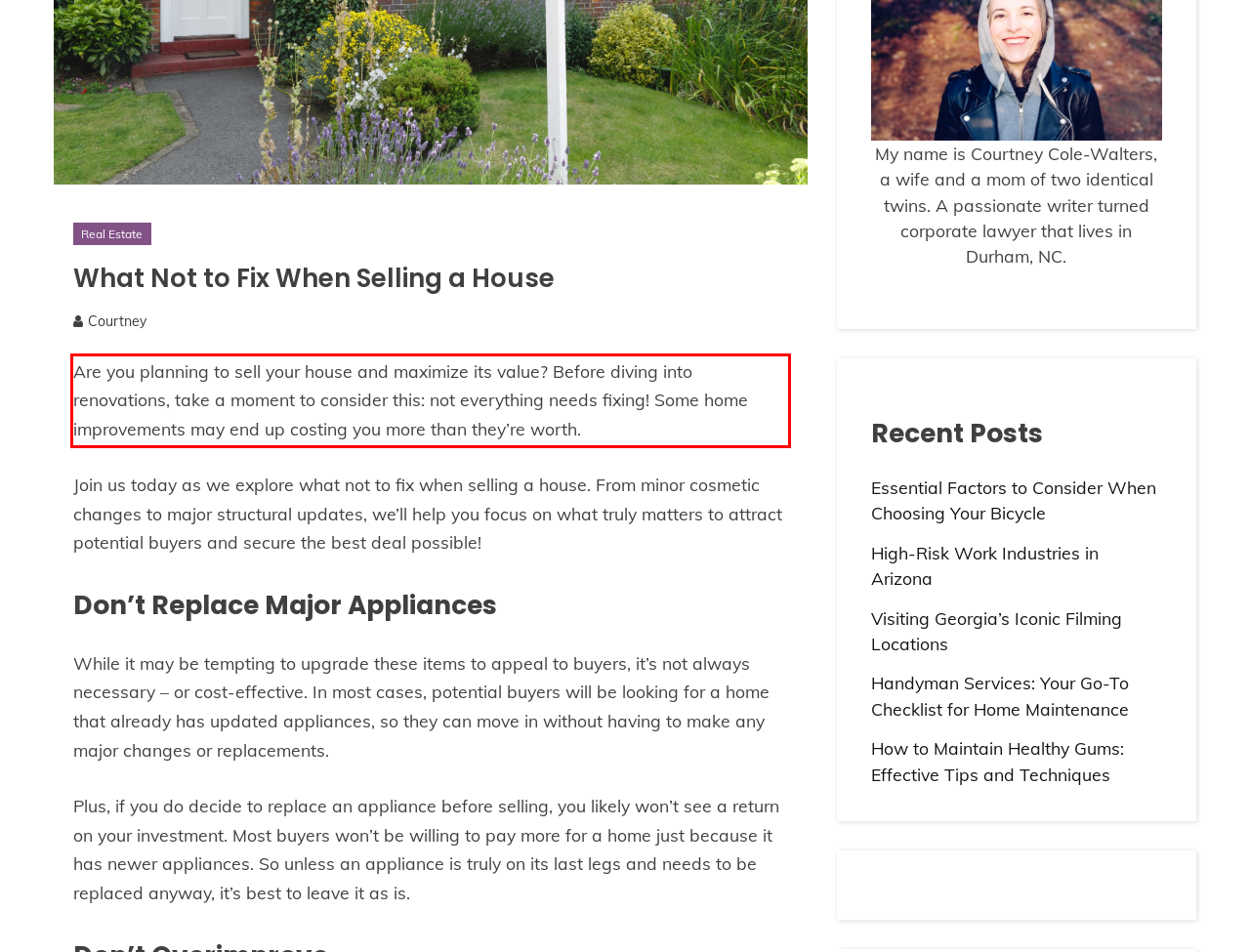Please perform OCR on the text content within the red bounding box that is highlighted in the provided webpage screenshot.

Are you planning to sell your house and maximize its value? Before diving into renovations, take a moment to consider this: not everything needs fixing! Some home improvements may end up costing you more than they’re worth.